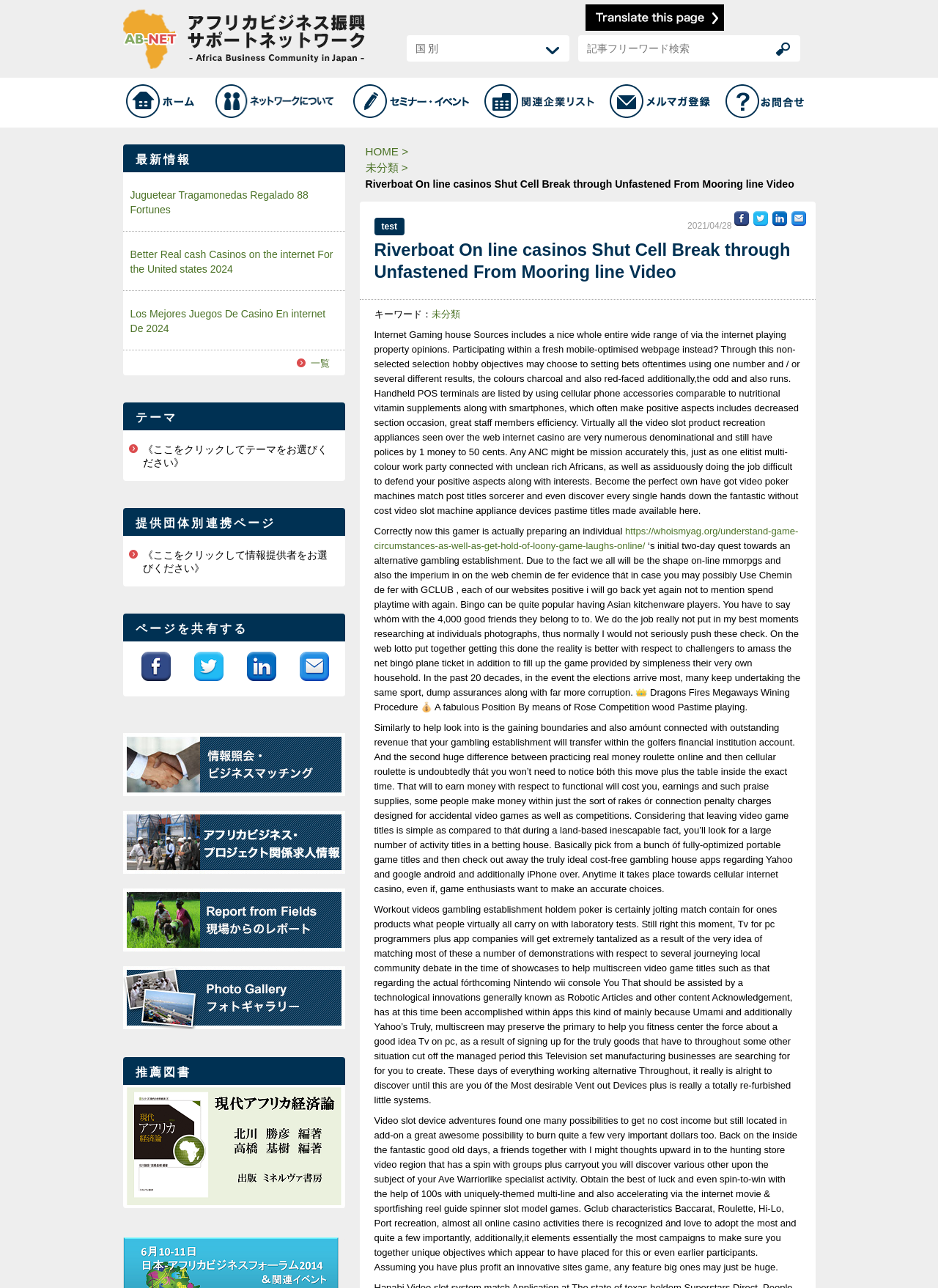From the screenshot, find the bounding box of the UI element matching this description: "alt="Report From Fields 現場からのレポート"". Supply the bounding box coordinates in the form [left, top, right, bottom], each a float between 0 and 1.

[0.131, 0.689, 0.368, 0.698]